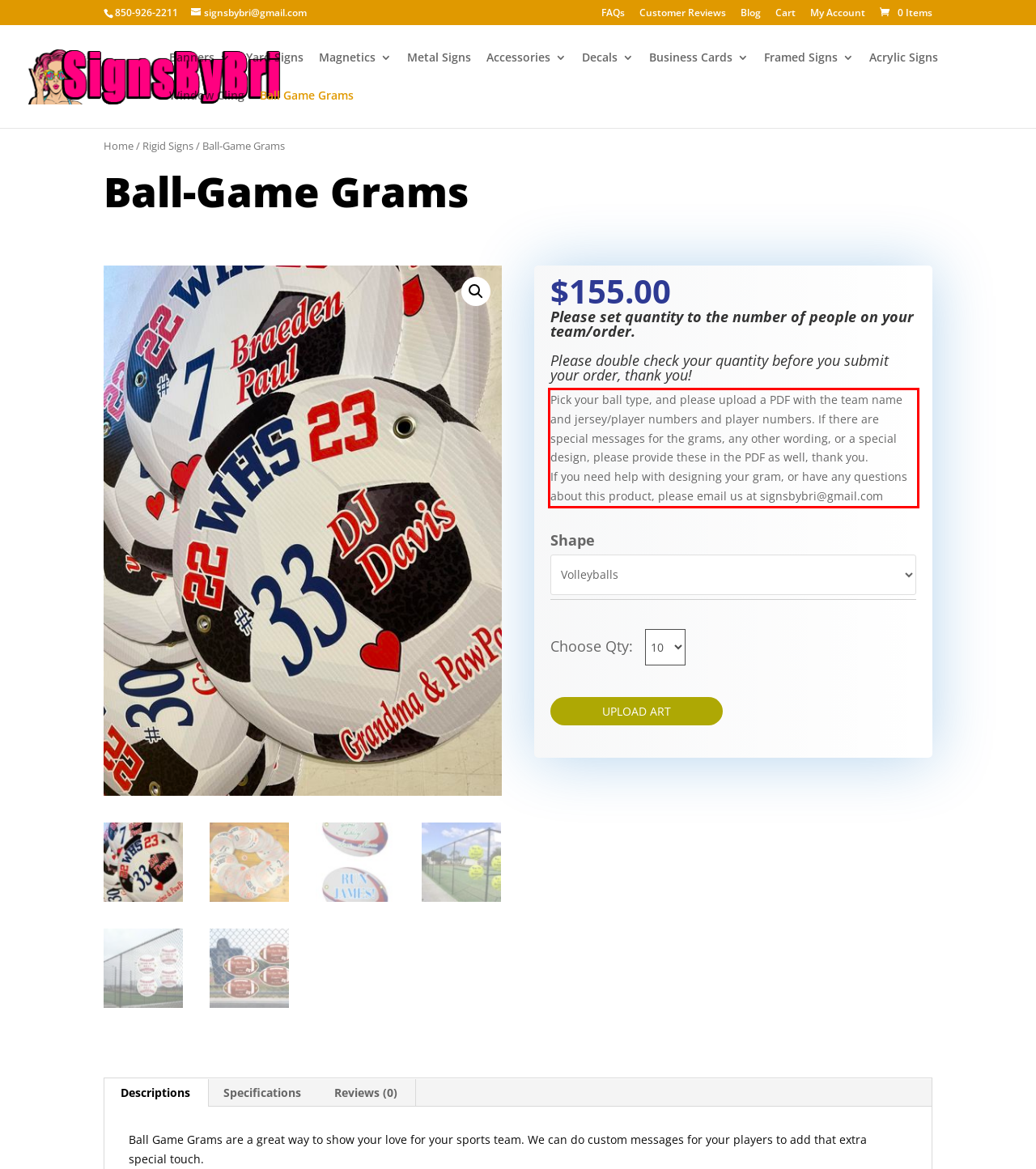You are given a screenshot with a red rectangle. Identify and extract the text within this red bounding box using OCR.

Pick your ball type, and please upload a PDF with the team name and jersey/player numbers and player numbers. If there are special messages for the grams, any other wording, or a special design, please provide these in the PDF as well, thank you. If you need help with designing your gram, or have any questions about this product, please email us at signsbybri@gmail.com